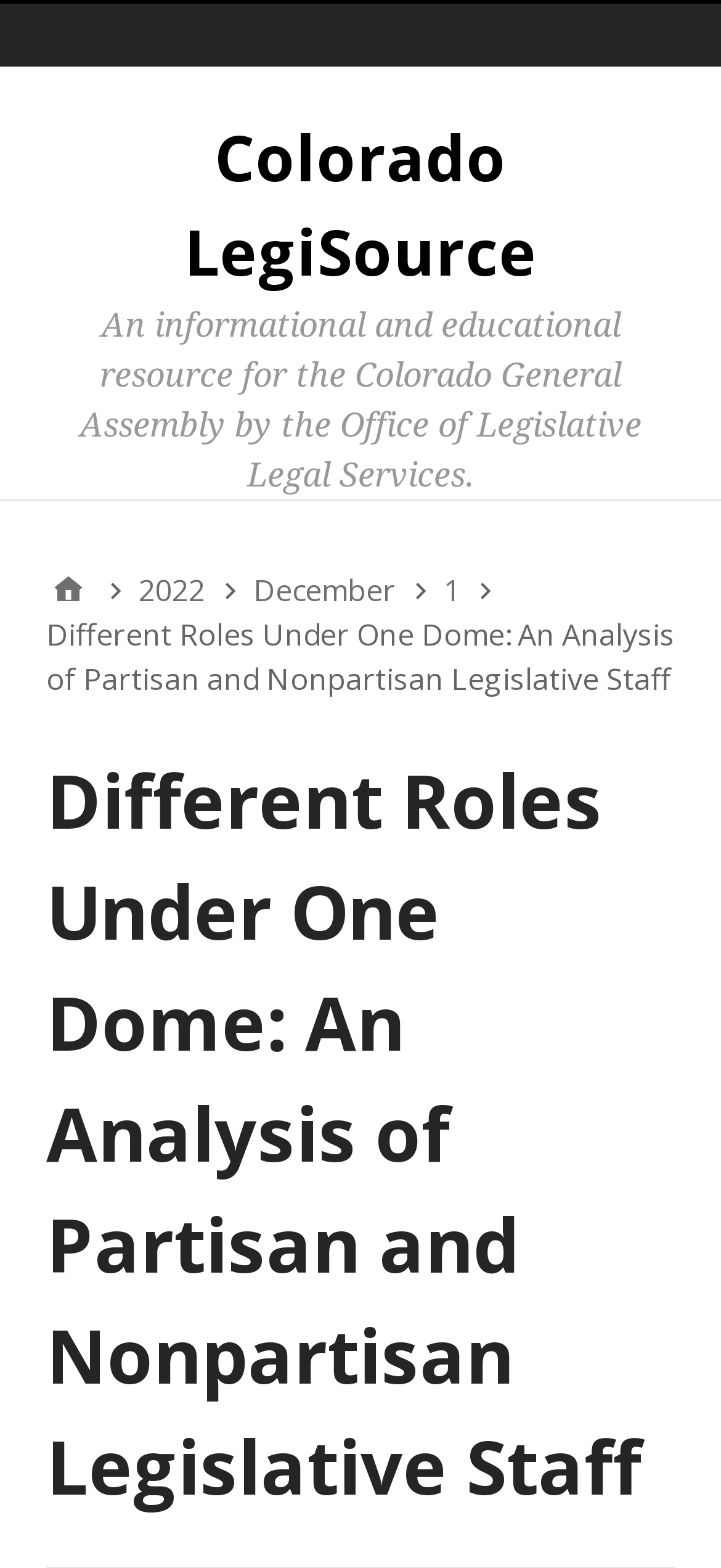Identify the bounding box for the UI element that is described as follows: "Main Menu".

[0.0, 0.03, 1.0, 0.032]